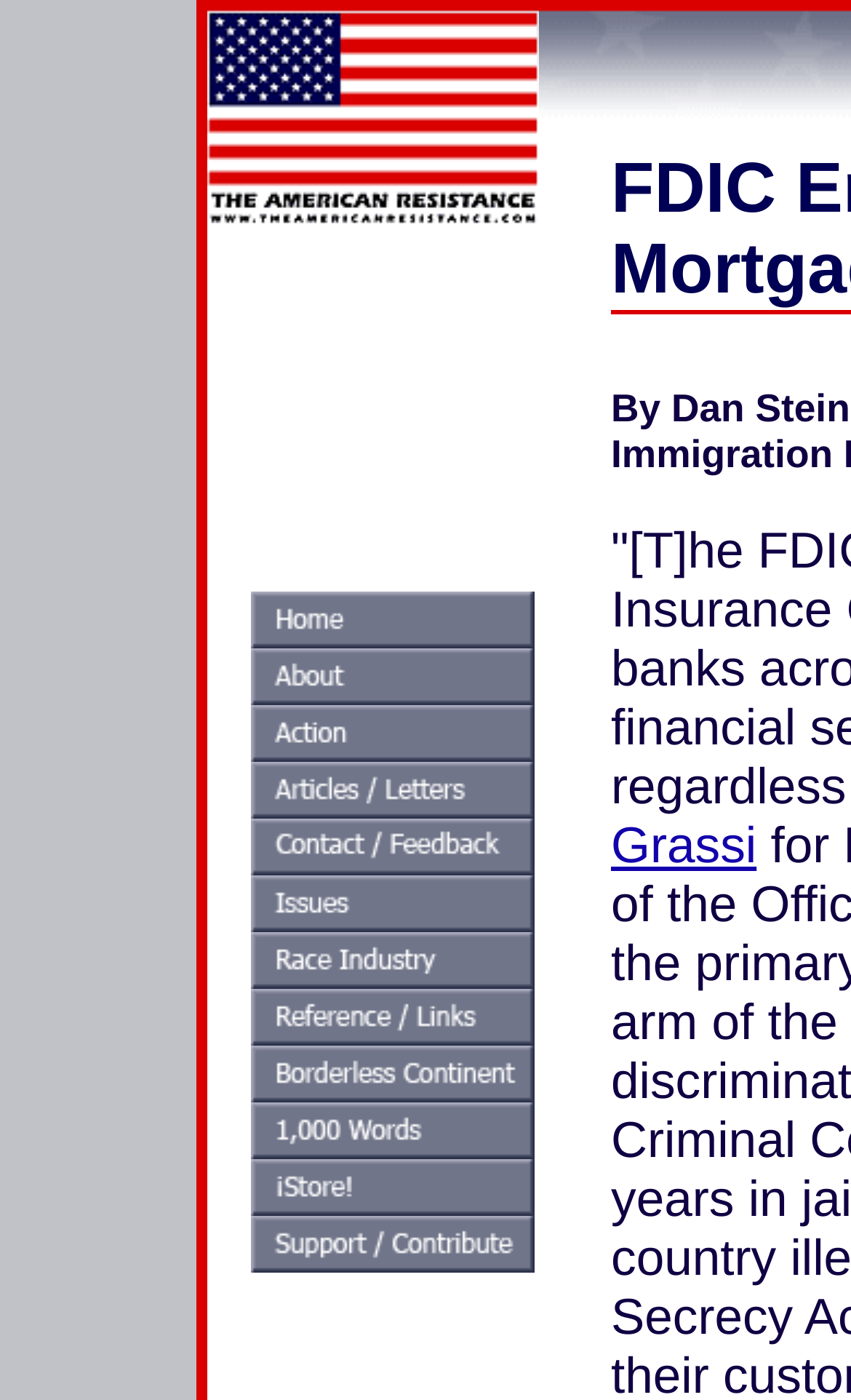Look at the image and answer the question in detail:
What type of content is presented on this webpage?

Based on the layout of the webpage, it appears to be an article or a blog post, with multiple links and text content presented in a table format.